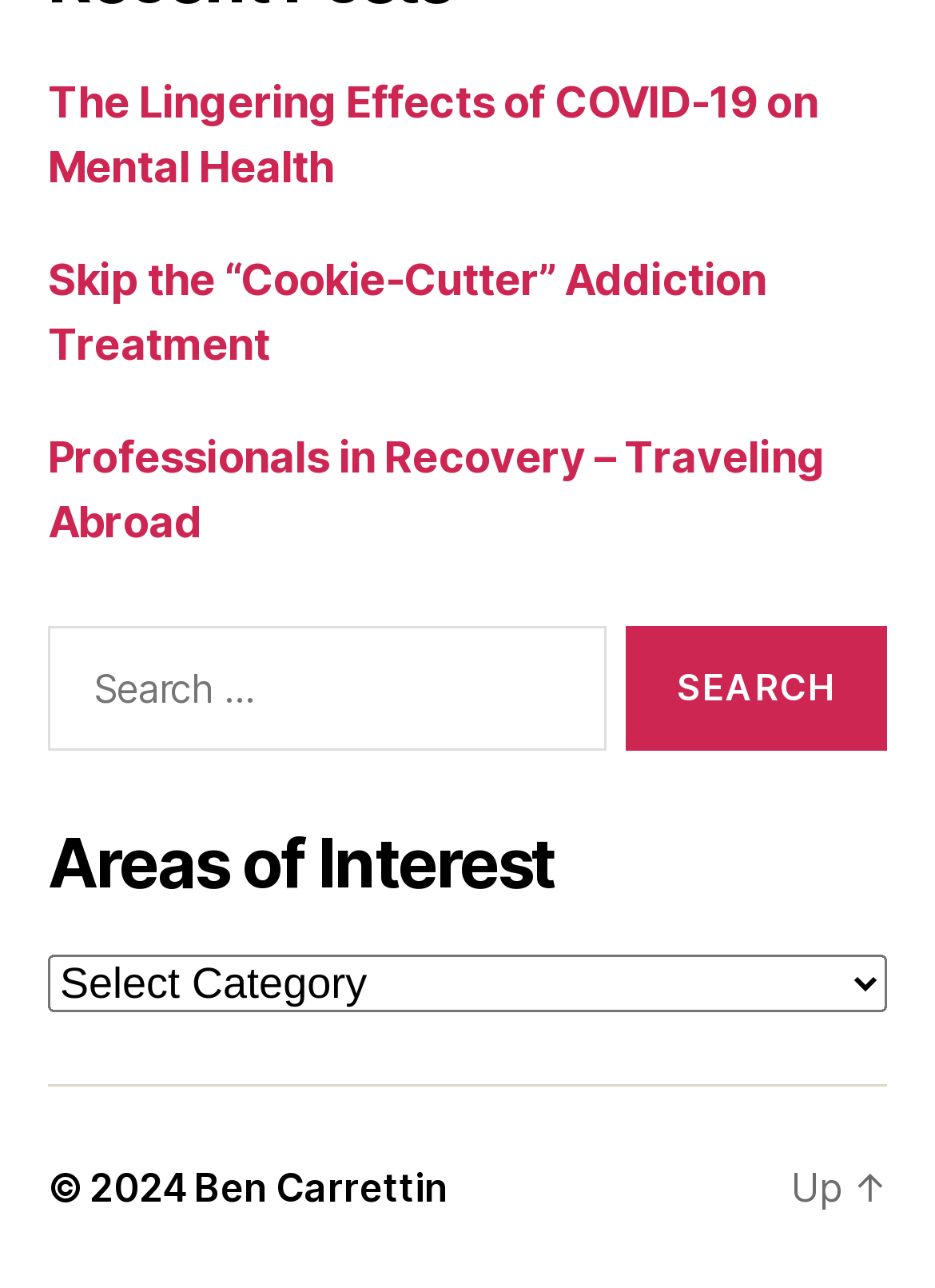Extract the bounding box of the UI element described as: "parent_node: Search for: value="Search"".

[0.669, 0.486, 0.949, 0.583]